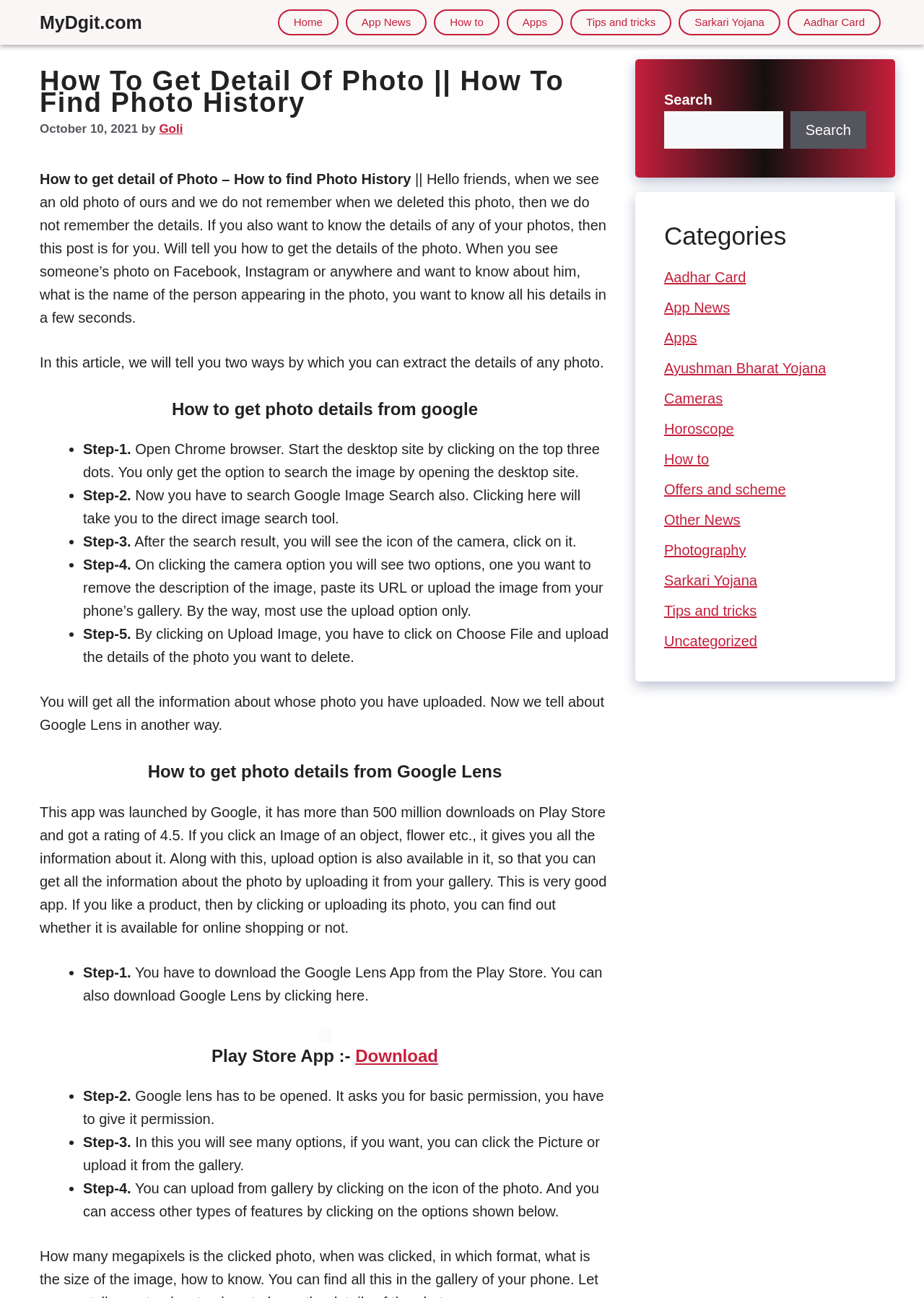Find the bounding box coordinates for the element described here: "Yunkyong Kim".

None